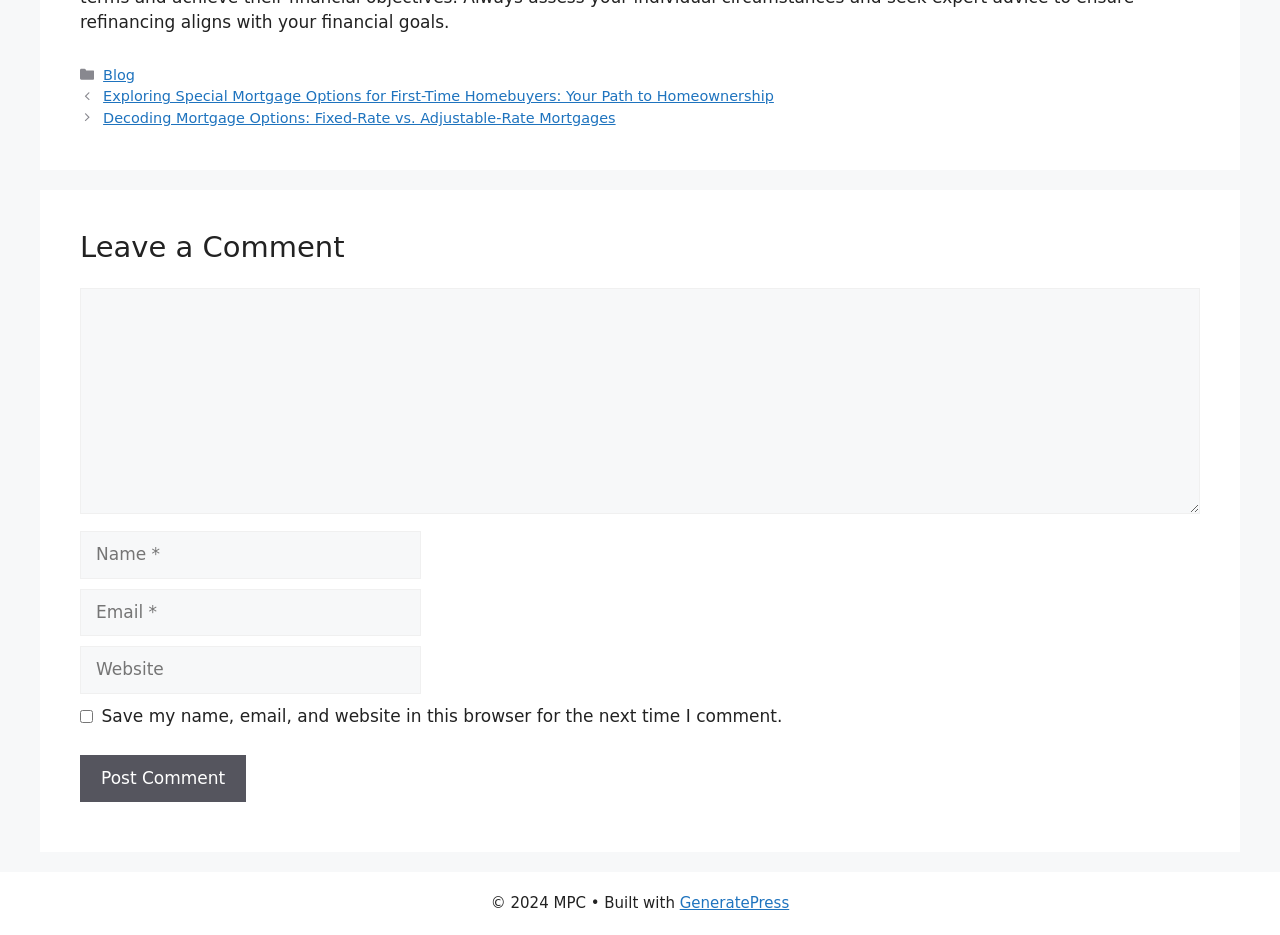Please provide a one-word or phrase answer to the question: 
What is the category of the blog post?

Posts